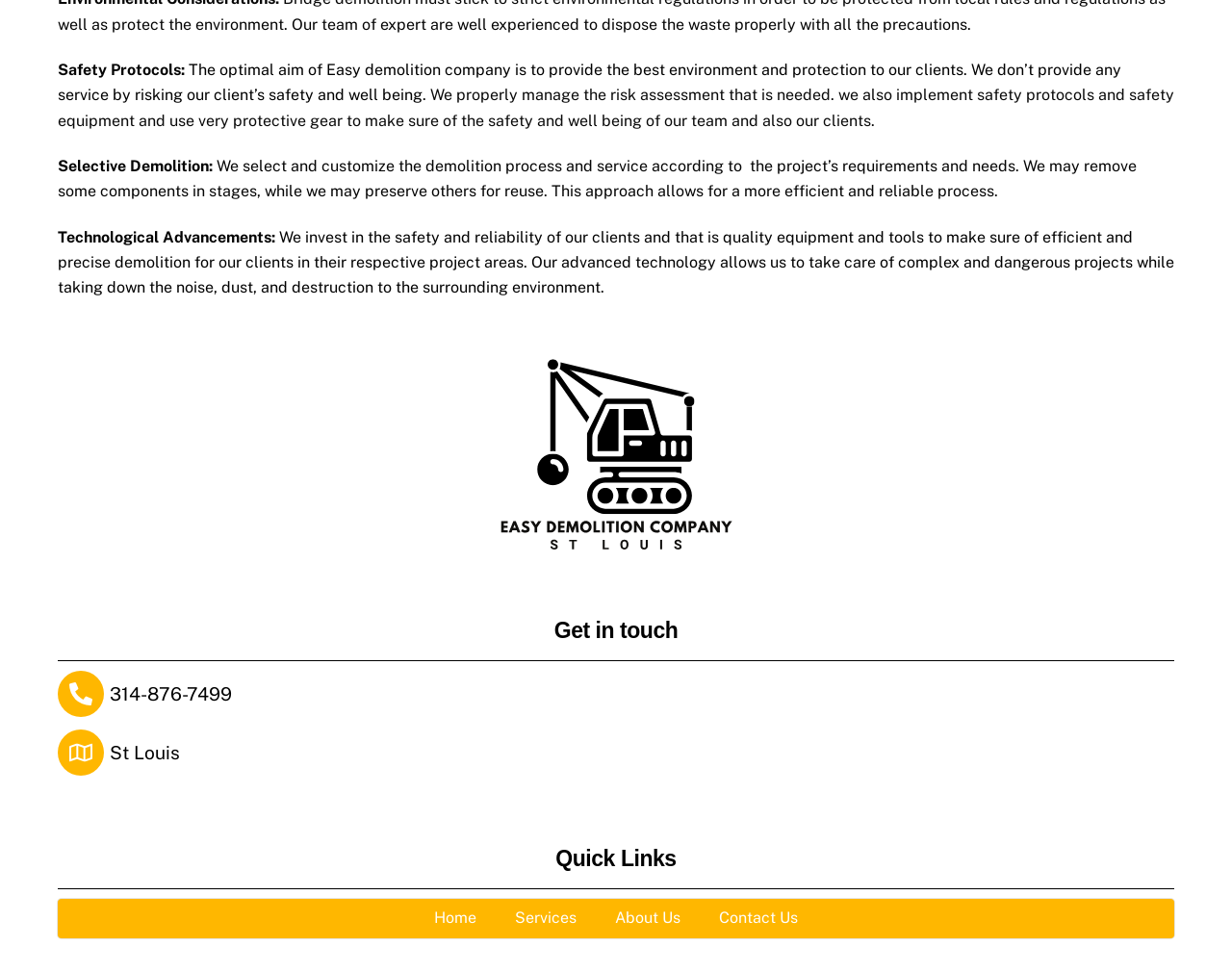Identify and provide the bounding box coordinates of the UI element described: "About Us". The coordinates should be formatted as [left, top, right, bottom], with each number being a float between 0 and 1.

[0.484, 0.925, 0.568, 0.965]